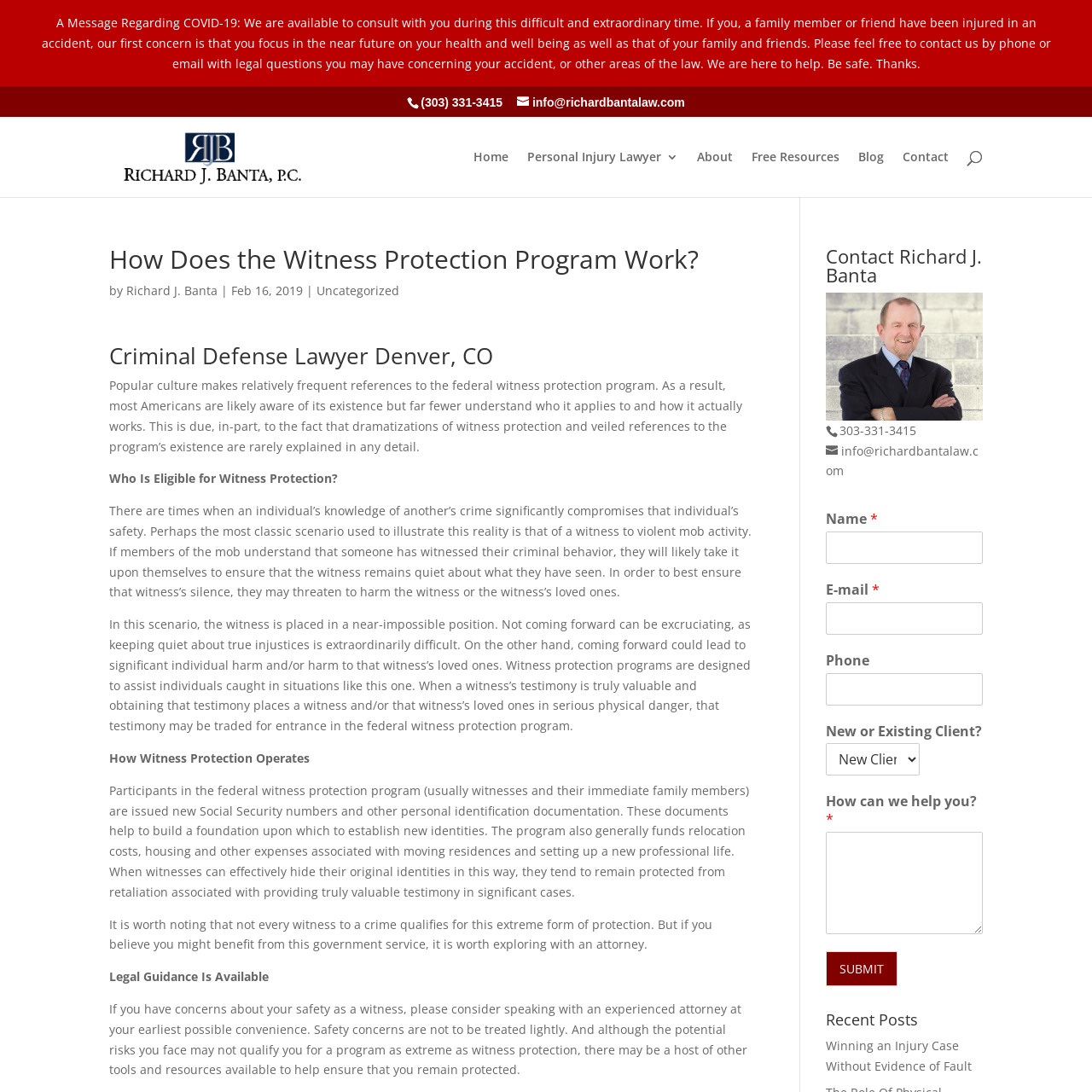Refer to the screenshot and give an in-depth answer to this question: What is the topic of the article on the webpage?

I determined the topic of the article by reading the headings and content of the webpage, which discusses the Witness Protection Program and how it works.